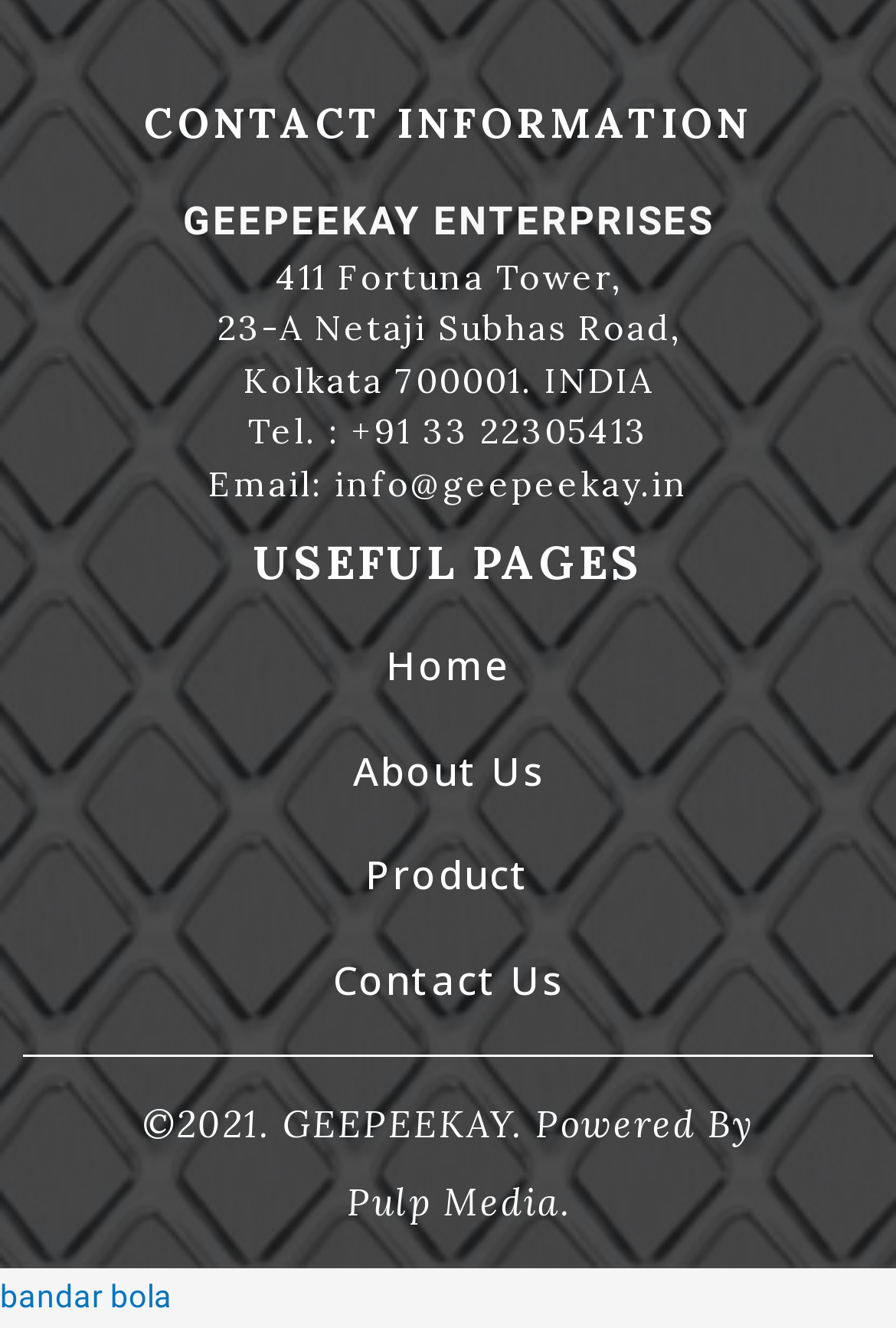Provide a brief response to the question below using a single word or phrase: 
What is the contact email?

info@geepeekay.in